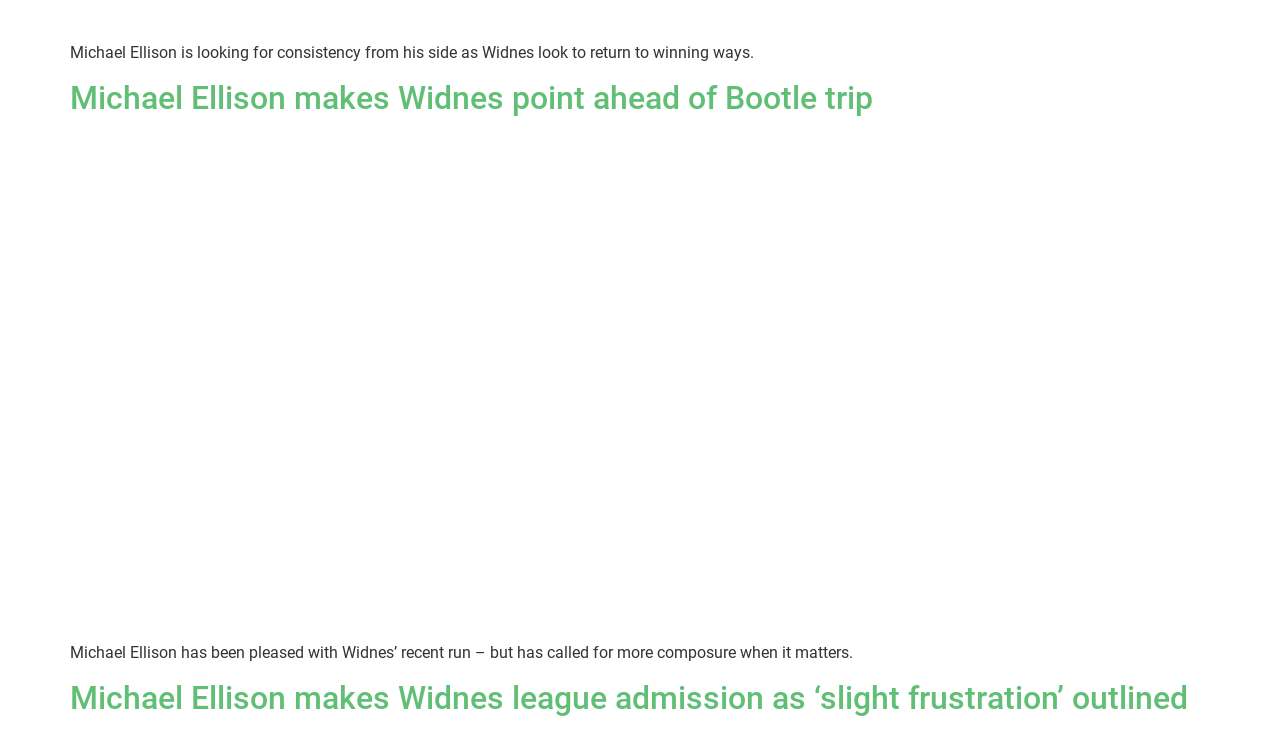How many links are in the article?
Answer the question with a single word or phrase derived from the image.

4